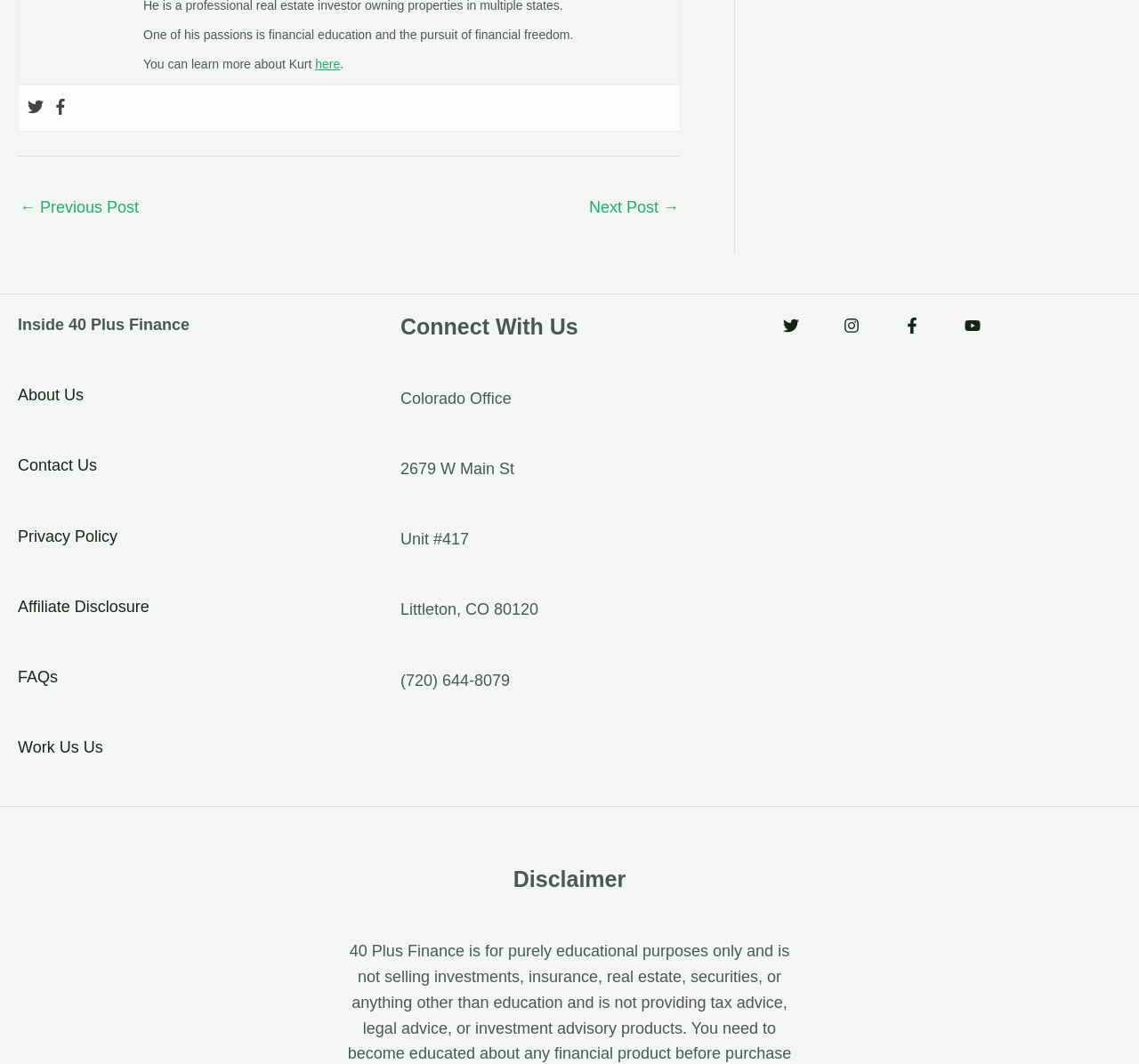What social media platforms are available?
Respond to the question with a single word or phrase according to the image.

Twitter, Facebook, Instagram, YouTube